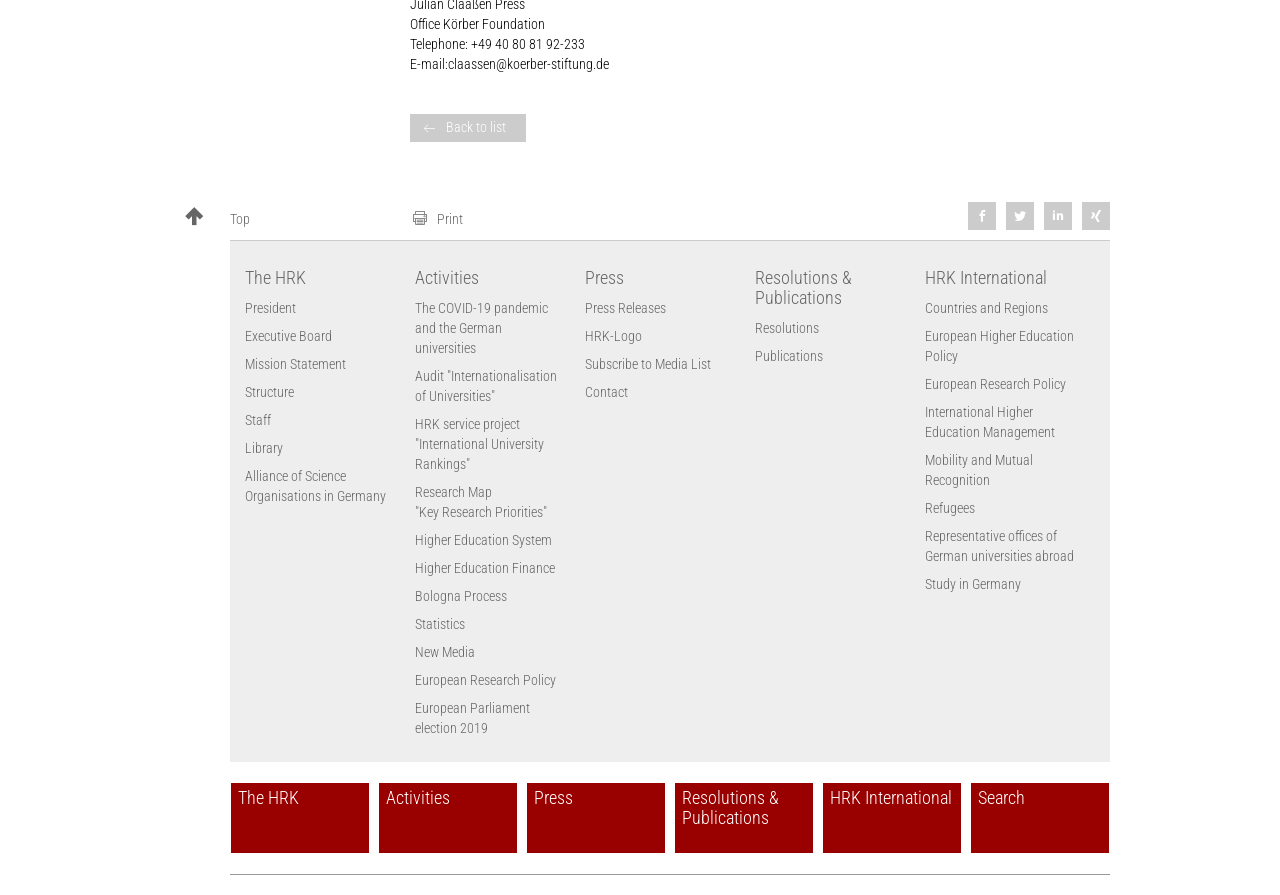Please predict the bounding box coordinates of the element's region where a click is necessary to complete the following instruction: "Click the 'The HRK' link". The coordinates should be represented by four float numbers between 0 and 1, i.e., [left, top, right, bottom].

[0.191, 0.292, 0.255, 0.329]